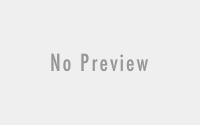Please reply to the following question with a single word or a short phrase:
What is the focus of the software's design?

Performance and usability